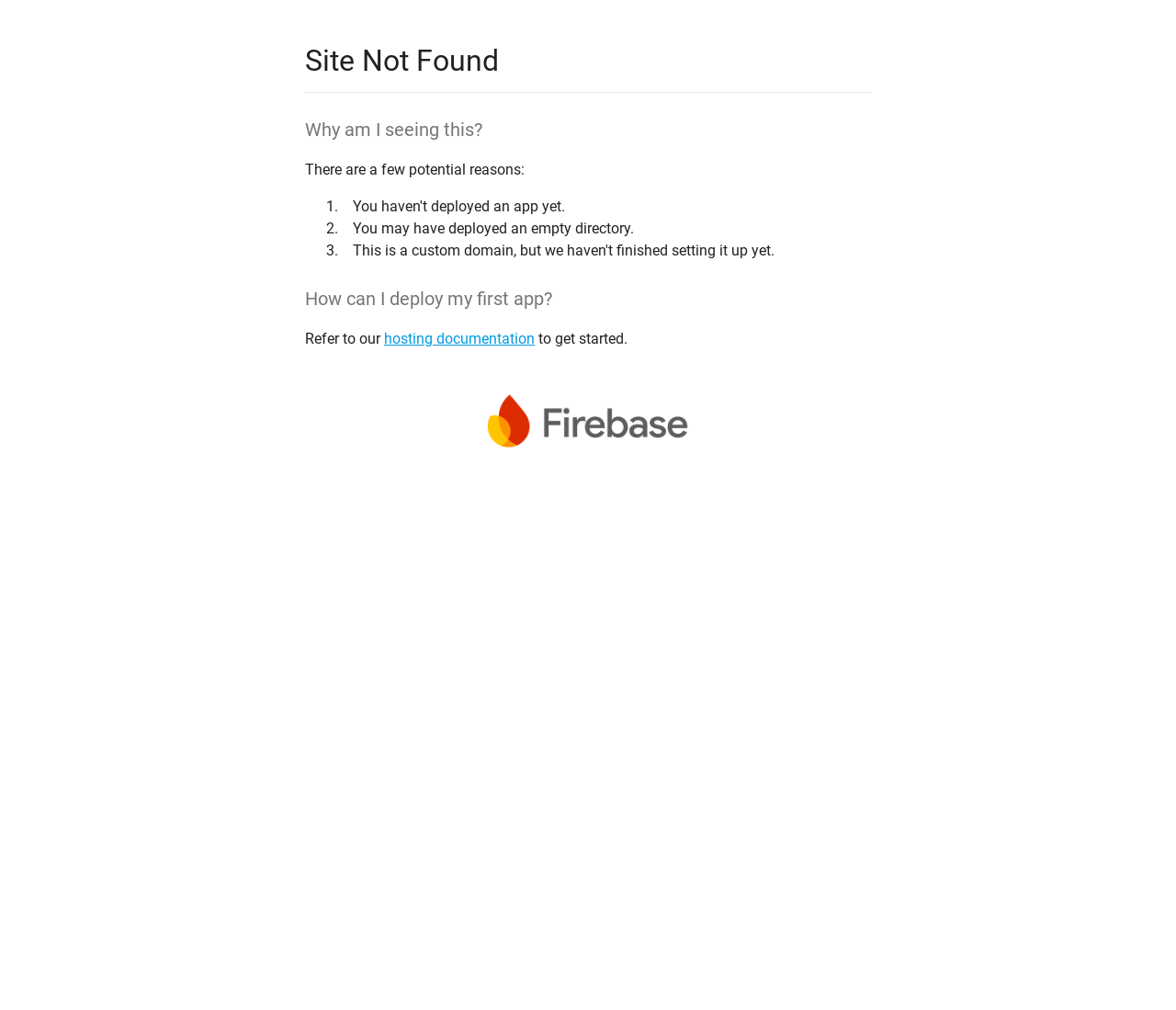Provide a brief response to the question below using one word or phrase:
What is the reason for seeing this page?

Empty directory